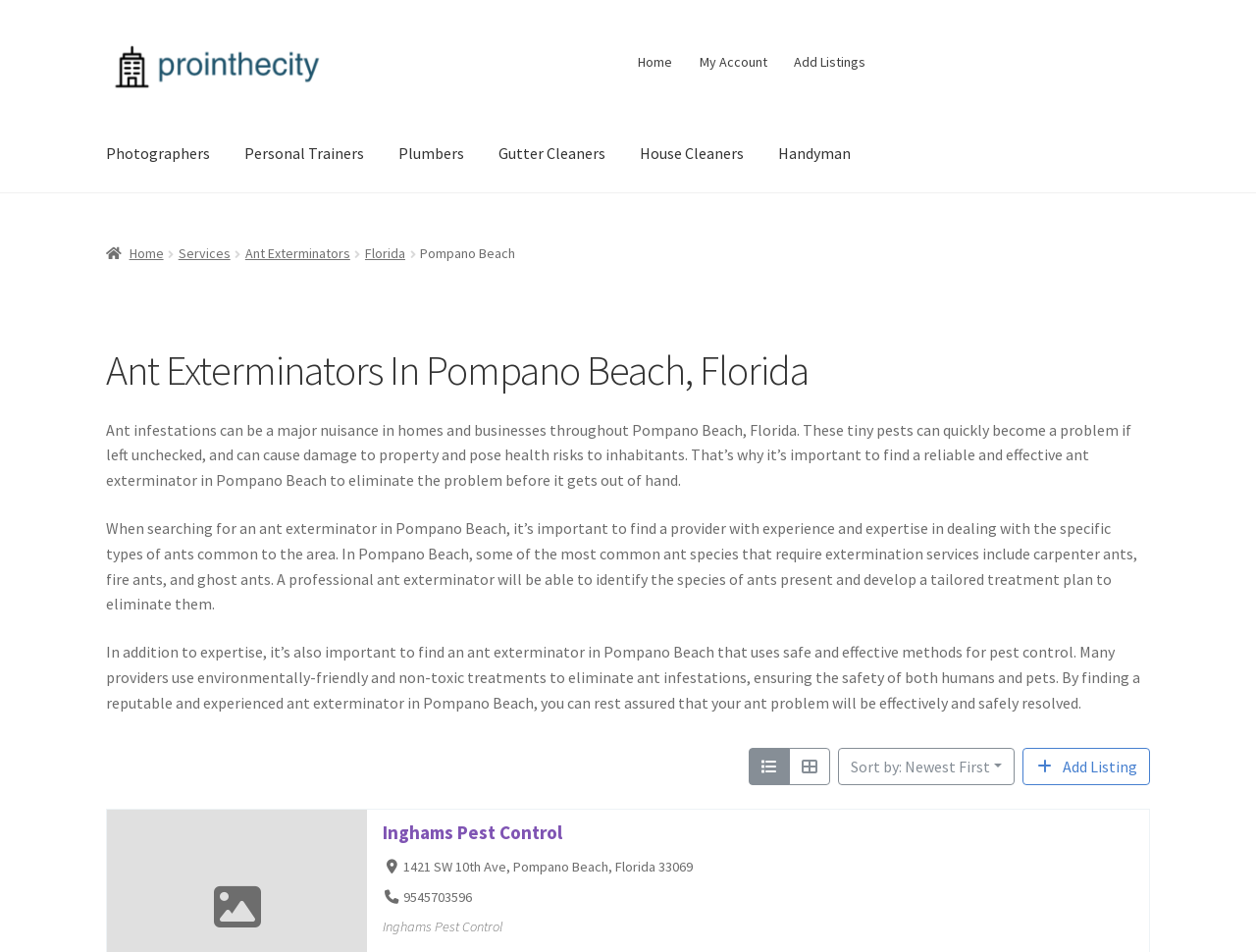Extract the top-level heading from the webpage and provide its text.

Ant Exterminators In Pompano Beach, Florida